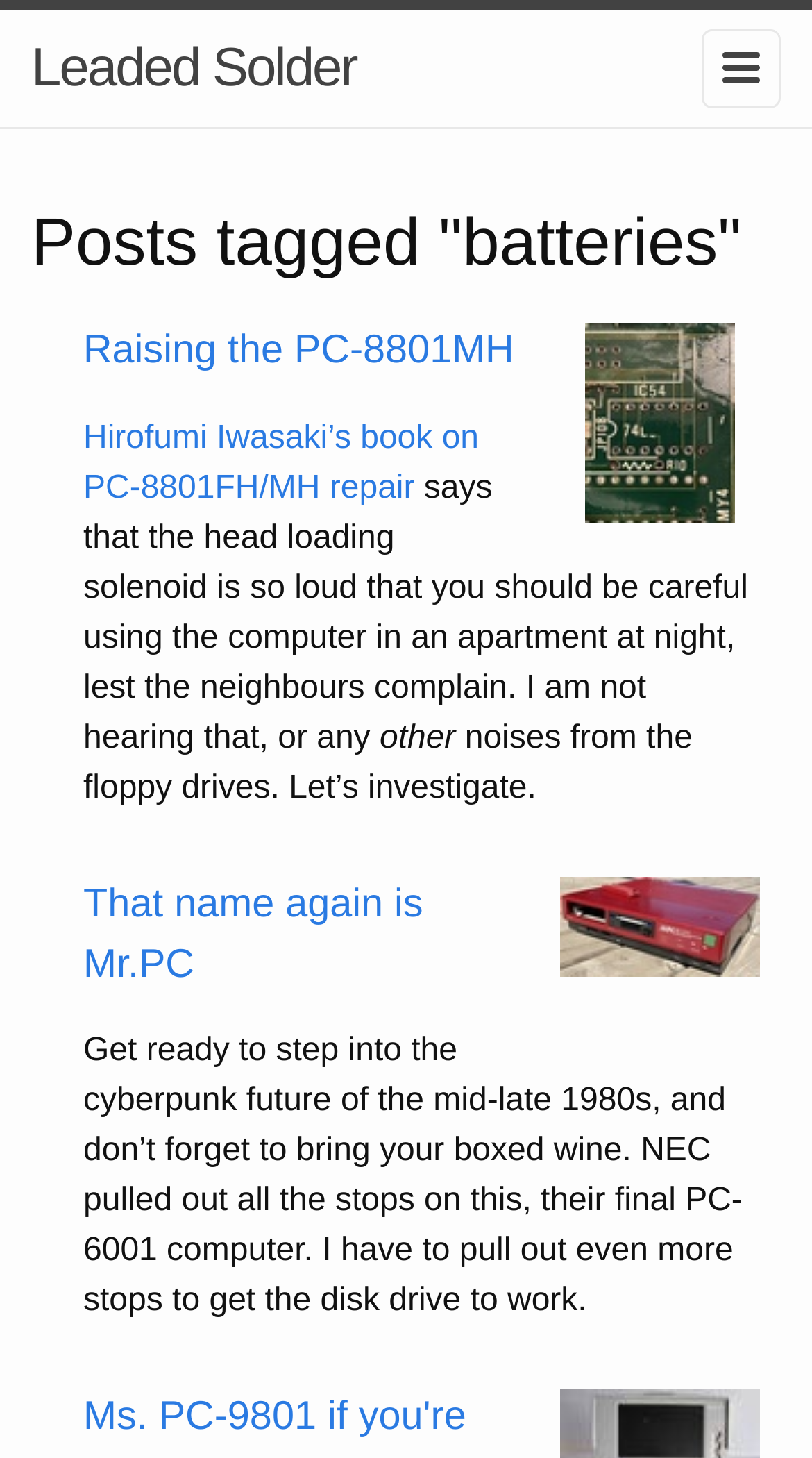Given the element description "Leaded Solder" in the screenshot, predict the bounding box coordinates of that UI element.

[0.038, 0.007, 0.439, 0.084]